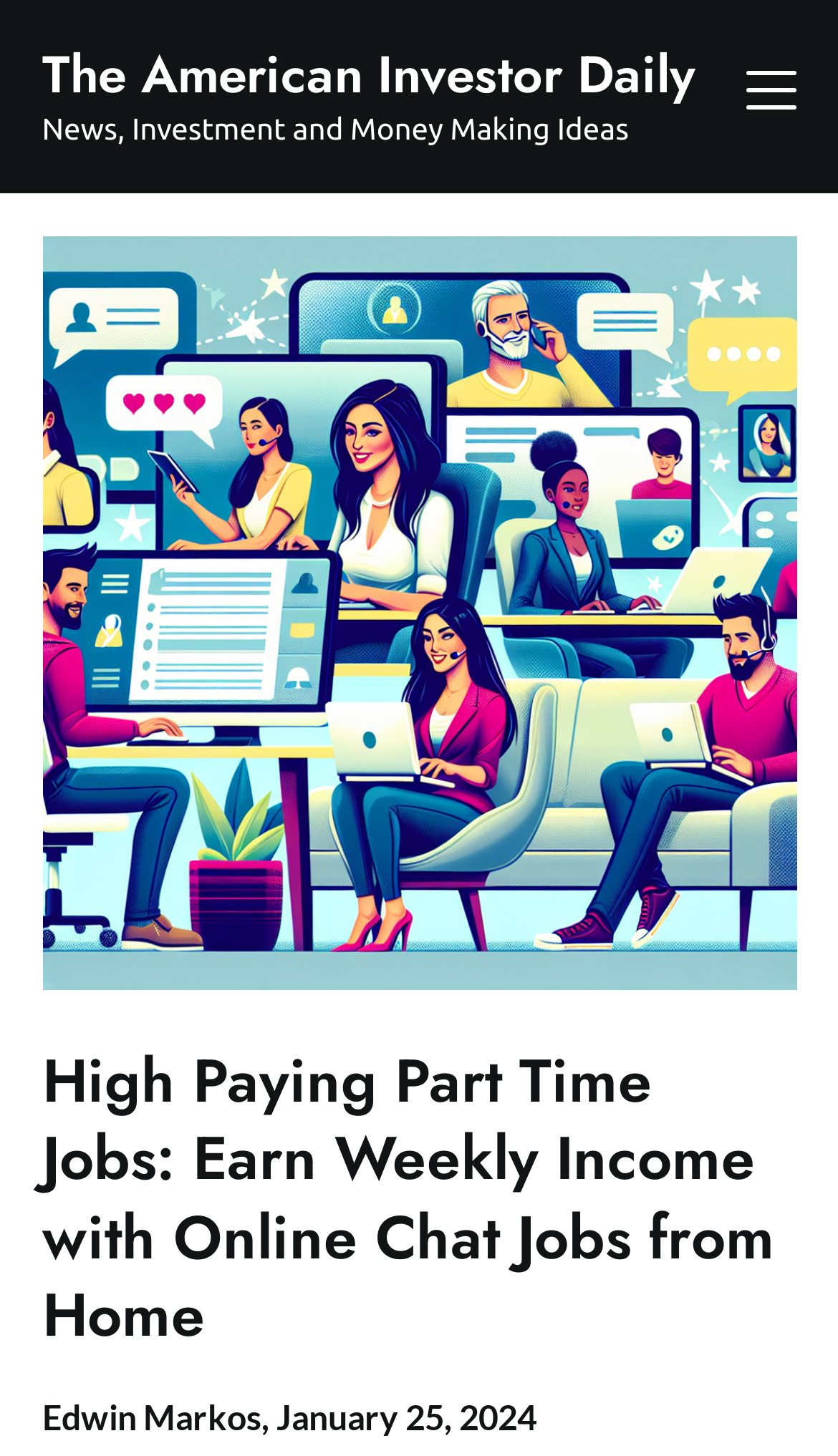Who is the author of the article?
Please give a detailed and elaborate answer to the question based on the image.

I found the author's name by looking at the StaticText element 'Edwin Markos,' which is located below the heading and appears to be the author's credit.